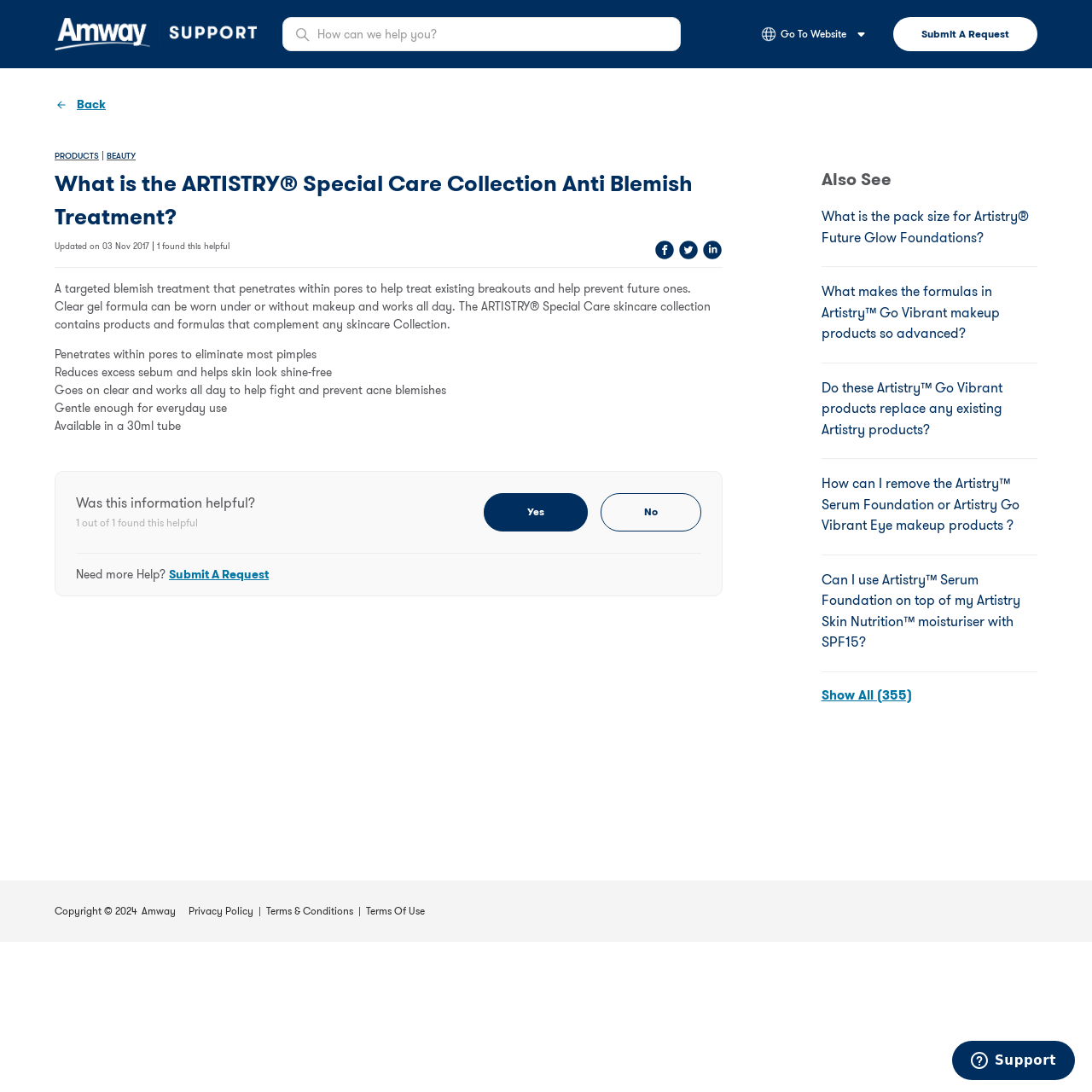Locate the bounding box coordinates of the area you need to click to fulfill this instruction: 'Go back'. The coordinates must be in the form of four float numbers ranging from 0 to 1: [left, top, right, bottom].

[0.05, 0.088, 0.097, 0.104]